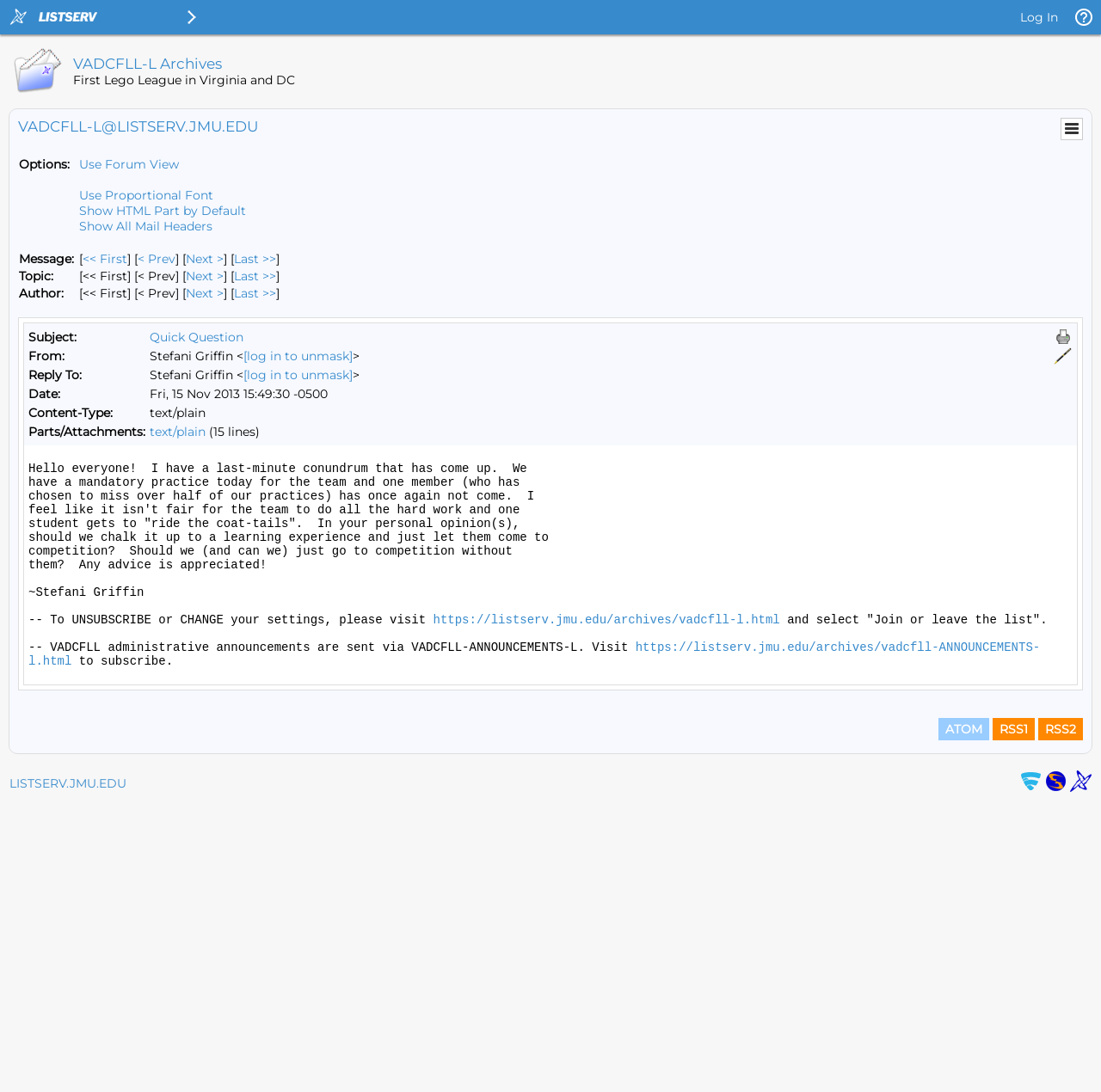Kindly provide the bounding box coordinates of the section you need to click on to fulfill the given instruction: "Click Log In".

[0.919, 0.0, 0.969, 0.031]